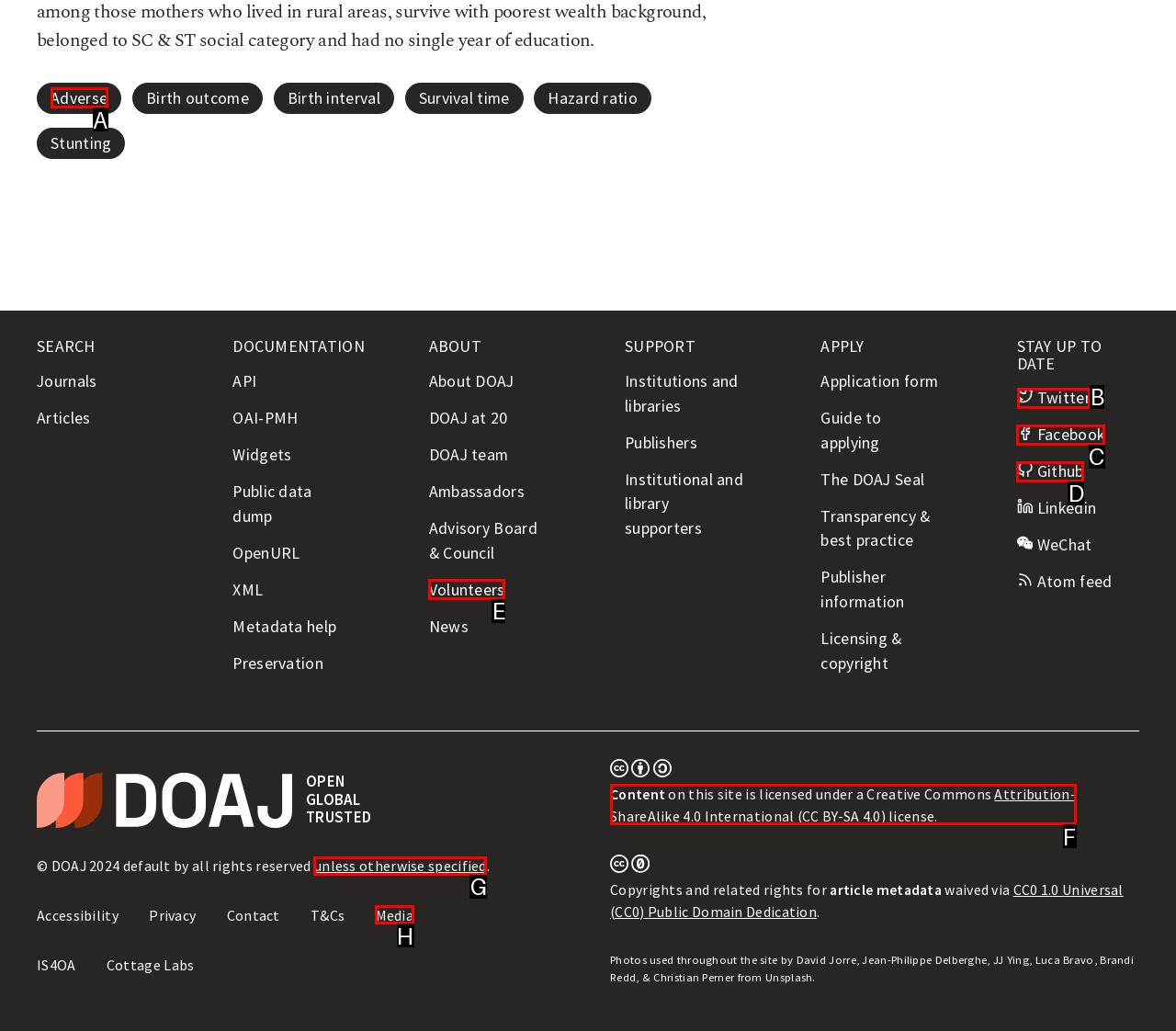Identify the correct lettered option to click in order to perform this task: Follow DOAJ on Twitter. Respond with the letter.

B